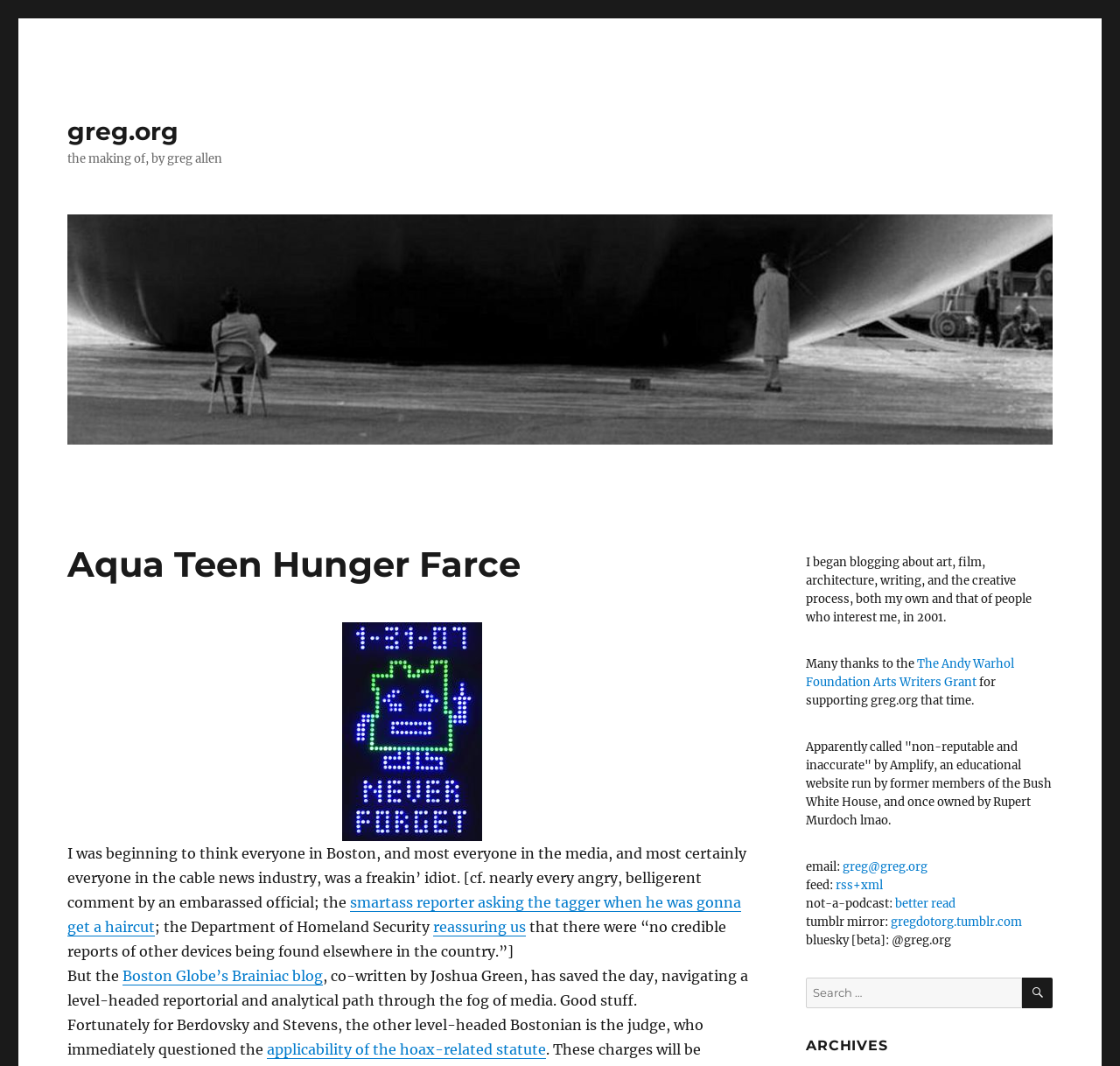Using the information from the screenshot, answer the following question thoroughly:
What is the email address of the author?

The email address of the author can be found in the link element with the text 'greg@greg.org' which is a child of the StaticText element with the text 'email:'.